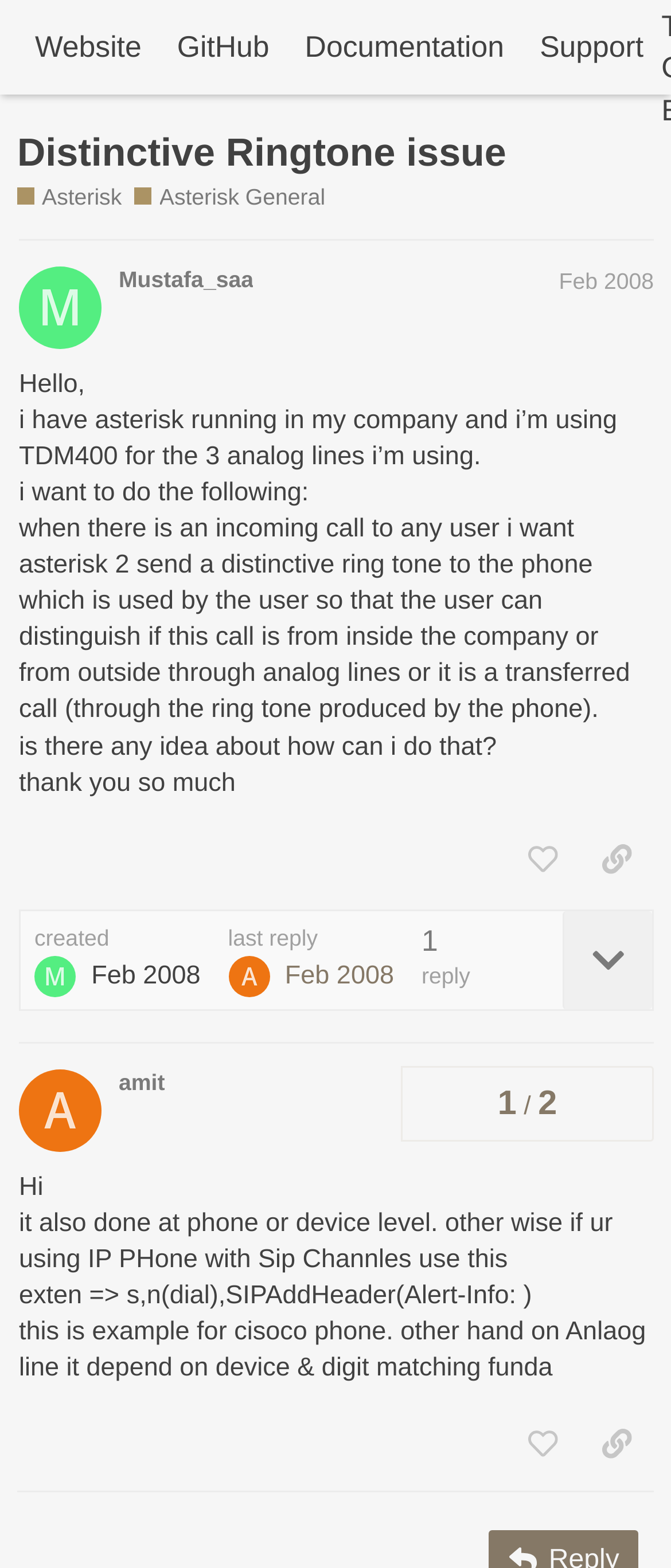How many posts are there in this topic?
Please respond to the question with a detailed and thorough explanation.

I counted the number of posts by looking at the regions labeled 'post #1 by @Mustafa_saa' and 'post #2 by @amit'. There are two such regions, indicating that there are two posts in this topic.